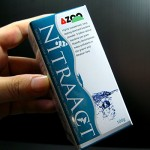What is the purpose of NitraACT?
Please provide an in-depth and detailed response to the question.

The purpose of NitraACT can be understood by reading the highlighted text on the front of the packaging, which suggests that it promotes a healthier aquatic environment by effectively breaking down waste, implying that it is designed to decompose pollutants in the tank.